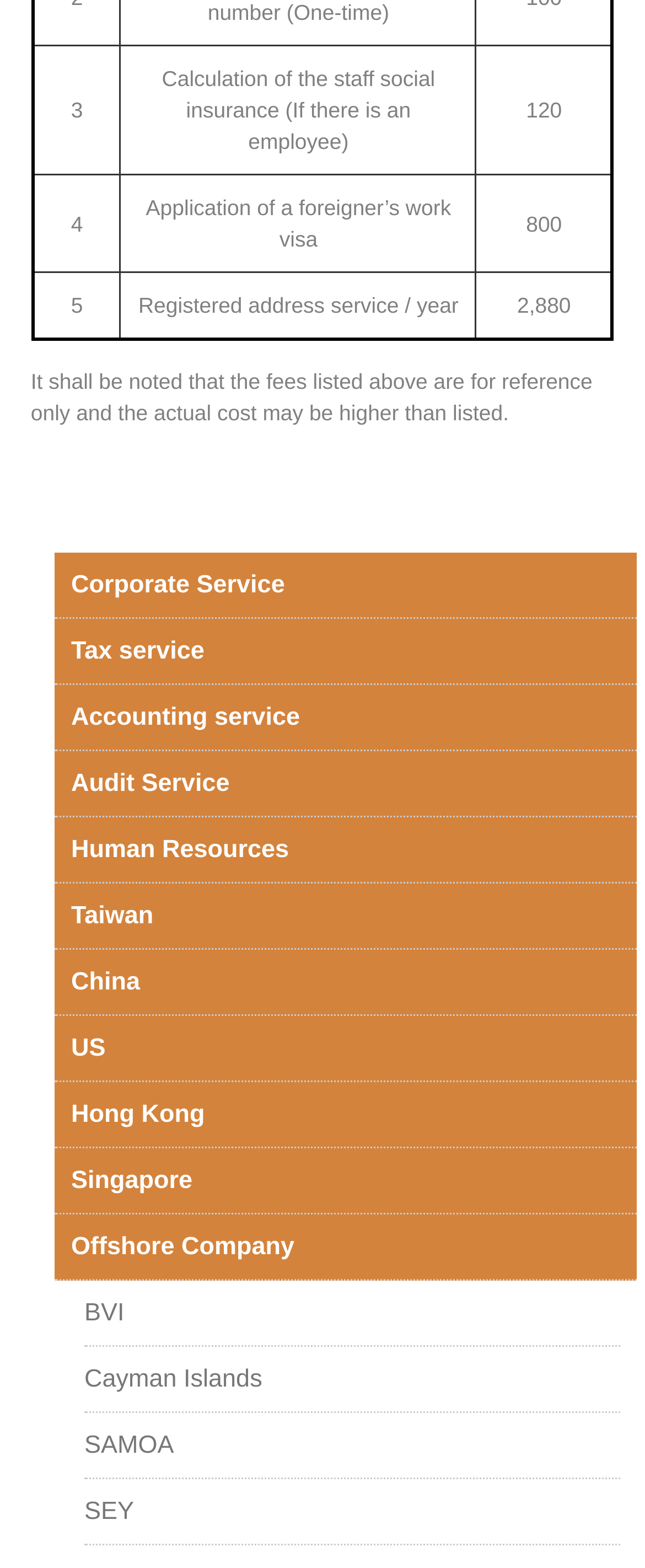What is the cost of 'Application of a foreigner’s work visa'?
Give a one-word or short phrase answer based on the image.

800